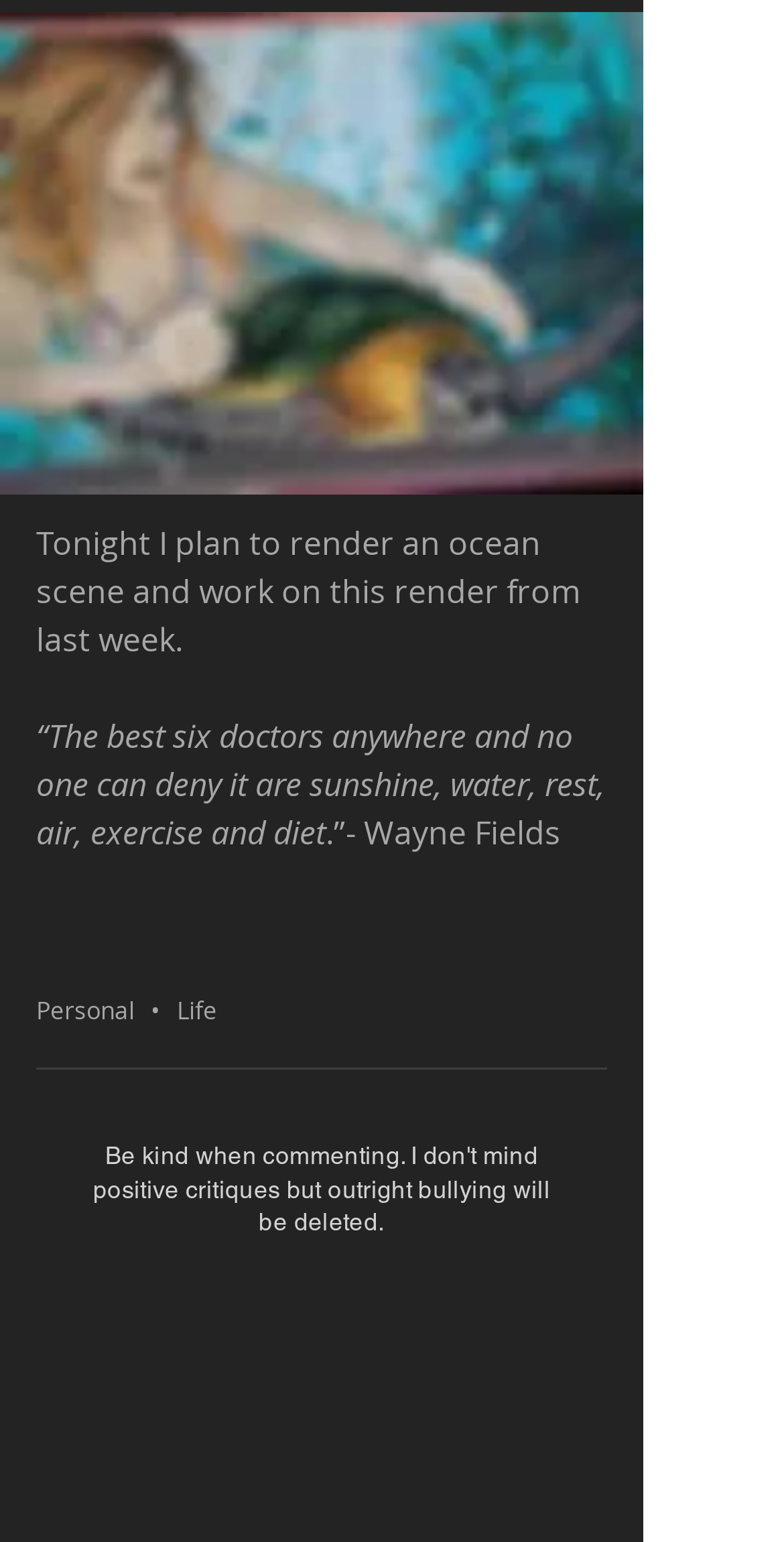Please look at the image and answer the question with a detailed explanation: Who is the author of the quote?

The quote is attributed to Wayne Fields, as indicated by the StaticText element '.”- Wayne Fields'.